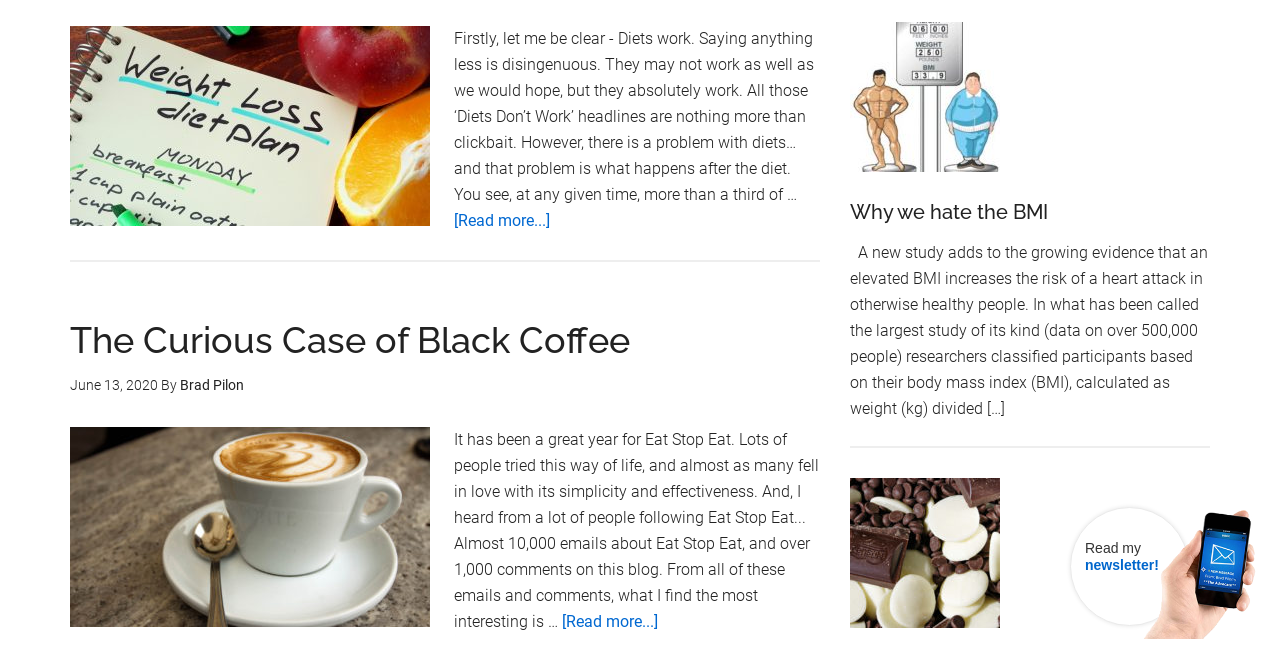Predict the bounding box coordinates of the UI element that matches this description: "Read my newsletter!". The coordinates should be in the format [left, top, right, bottom] with each value between 0 and 1.

[0.836, 0.778, 0.929, 0.96]